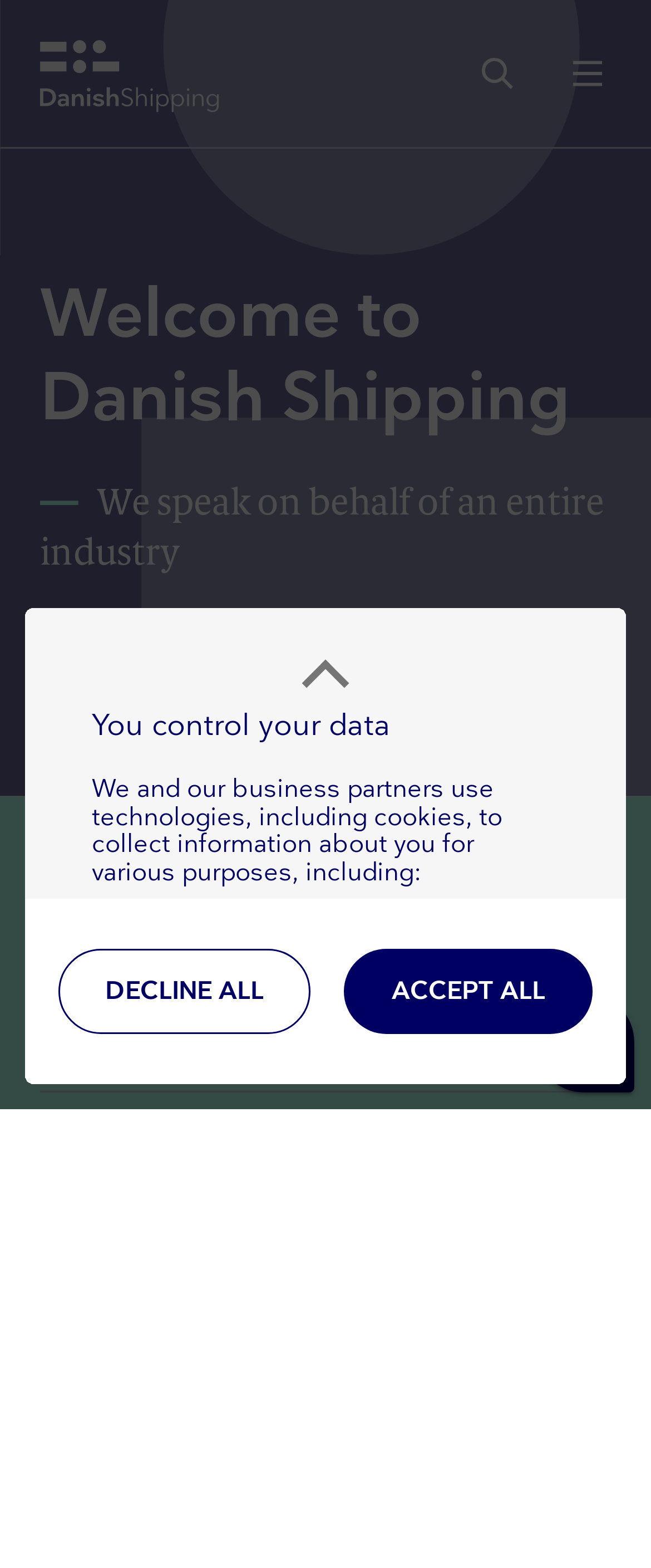Extract the bounding box of the UI element described as: "Employees".

[0.062, 0.644, 0.938, 0.678]